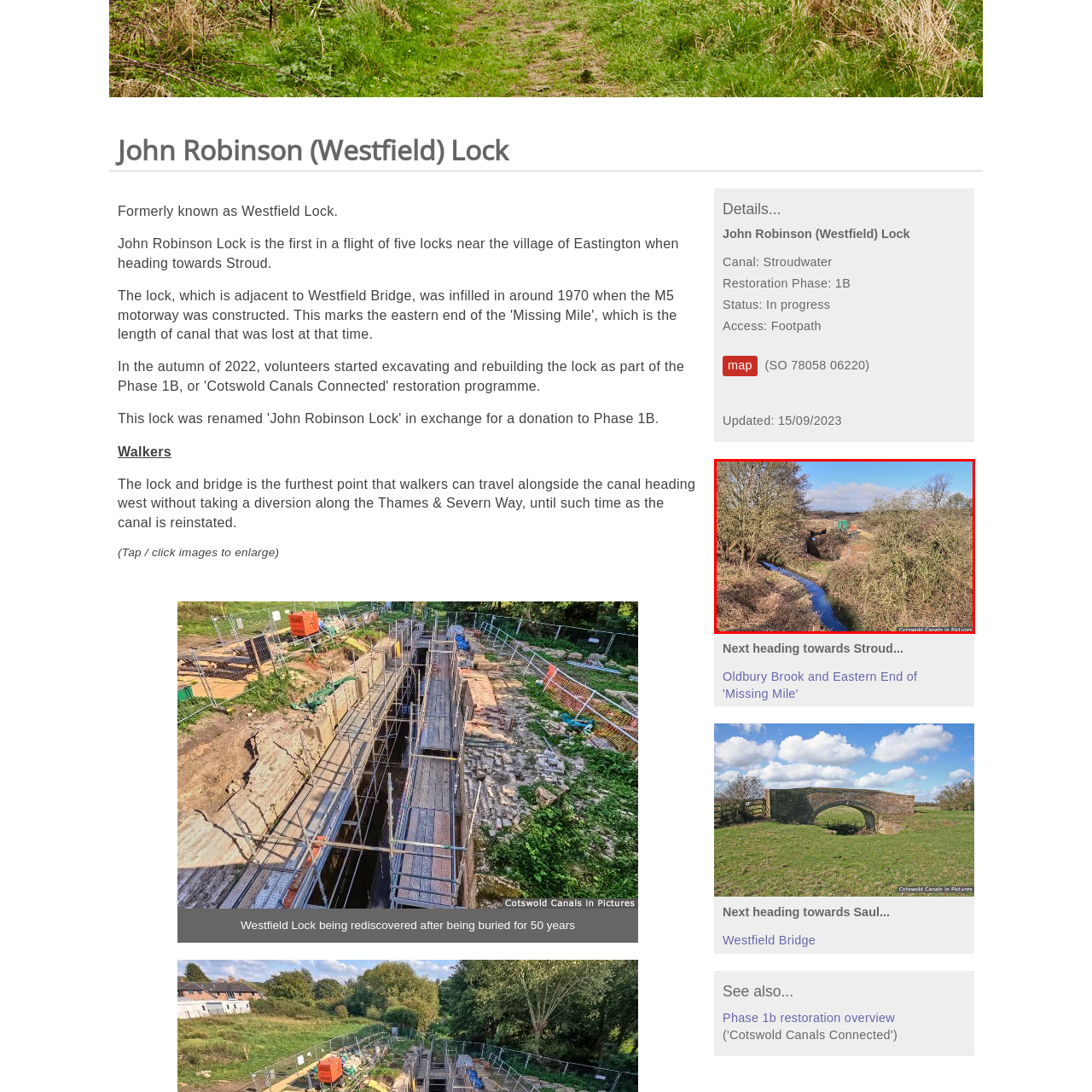Look closely at the image within the red bounding box, What is visible in the background of the image? Respond with a single word or short phrase.

Machinery